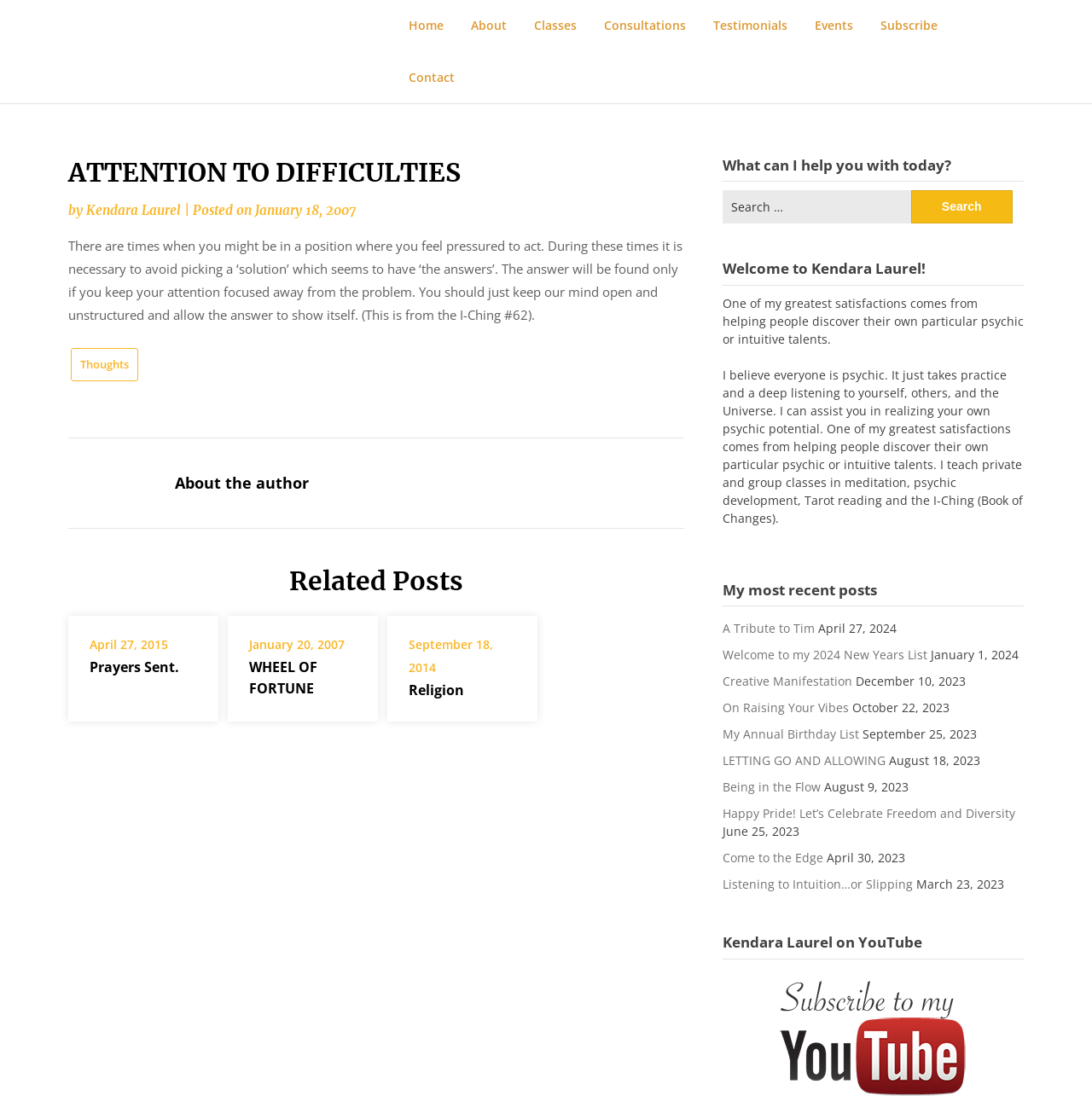Please specify the bounding box coordinates of the clickable section necessary to execute the following command: "Watch Kendara Laurel's YouTube video".

[0.702, 0.865, 0.897, 0.989]